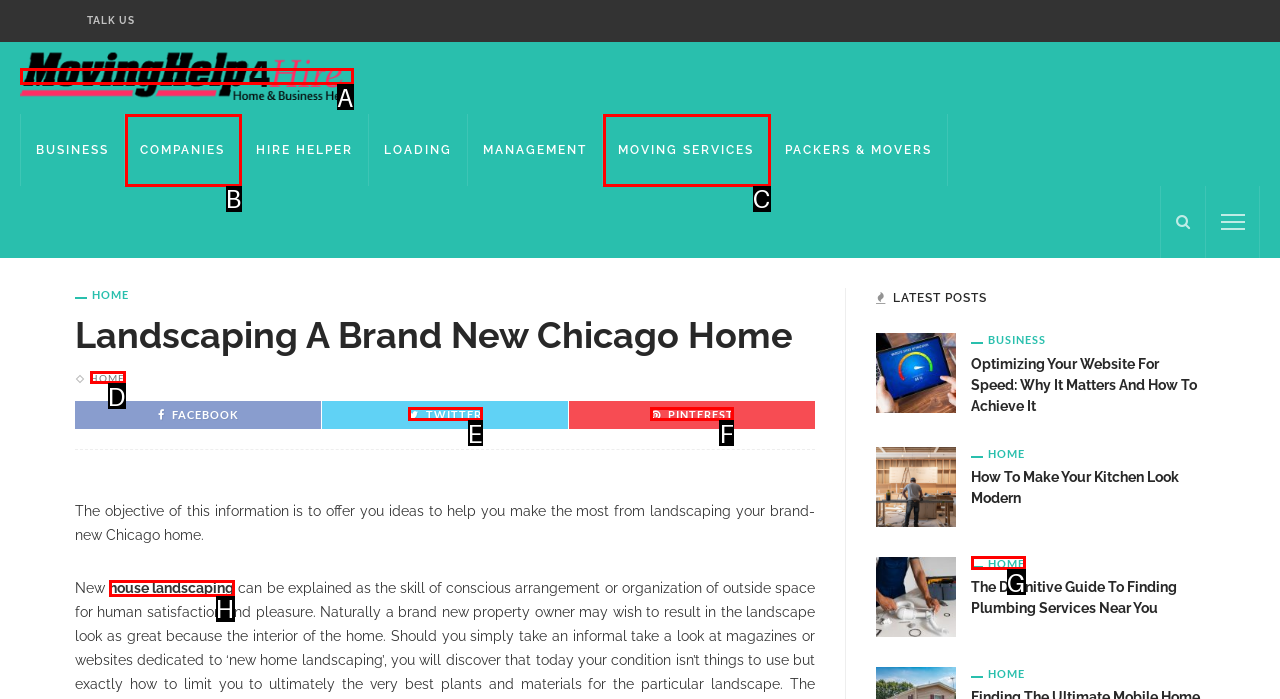To achieve the task: Visit Moving Help 4 Hire website, which HTML element do you need to click?
Respond with the letter of the correct option from the given choices.

A